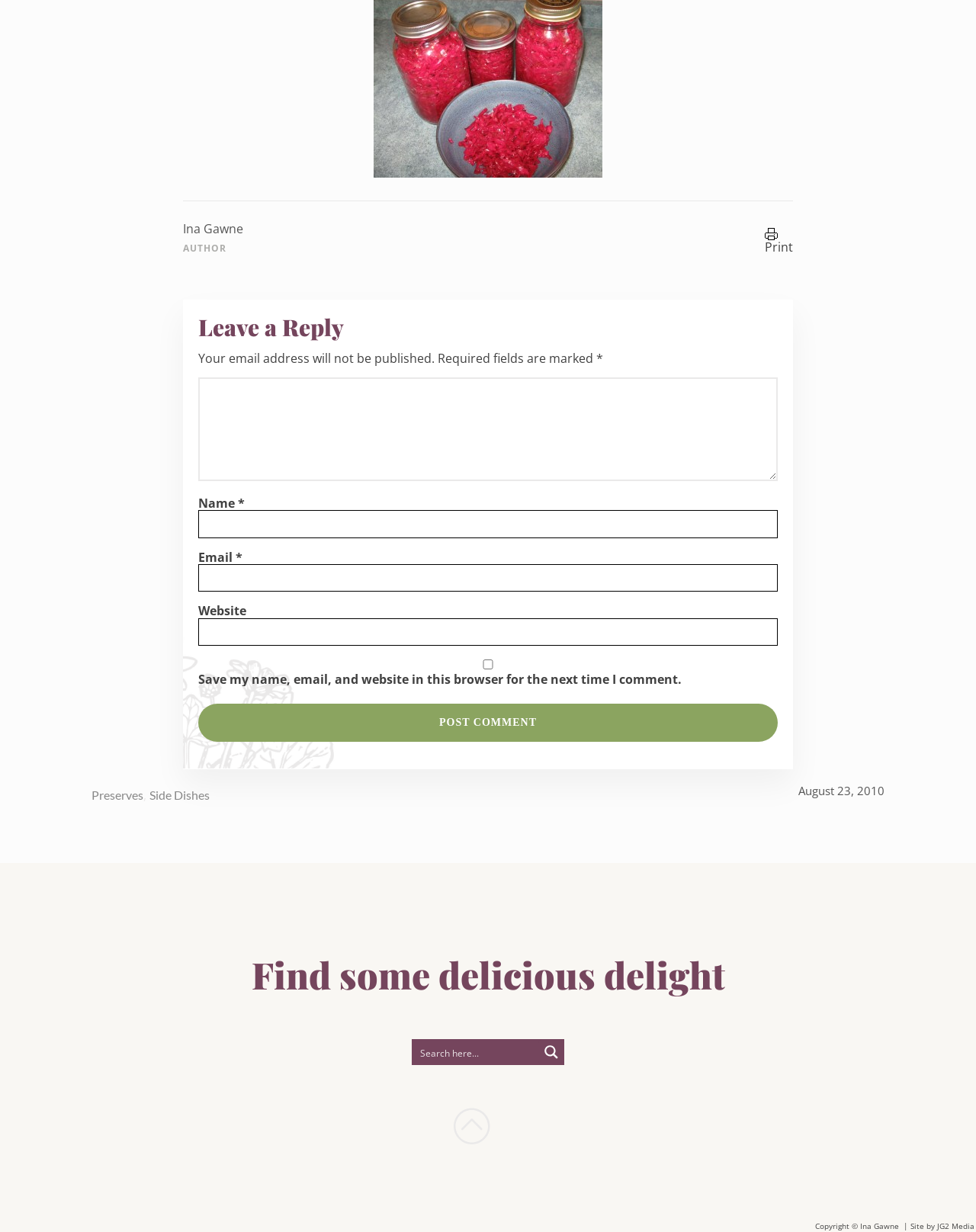Identify the bounding box coordinates of the region I need to click to complete this instruction: "Visit Preserves".

[0.094, 0.639, 0.147, 0.651]